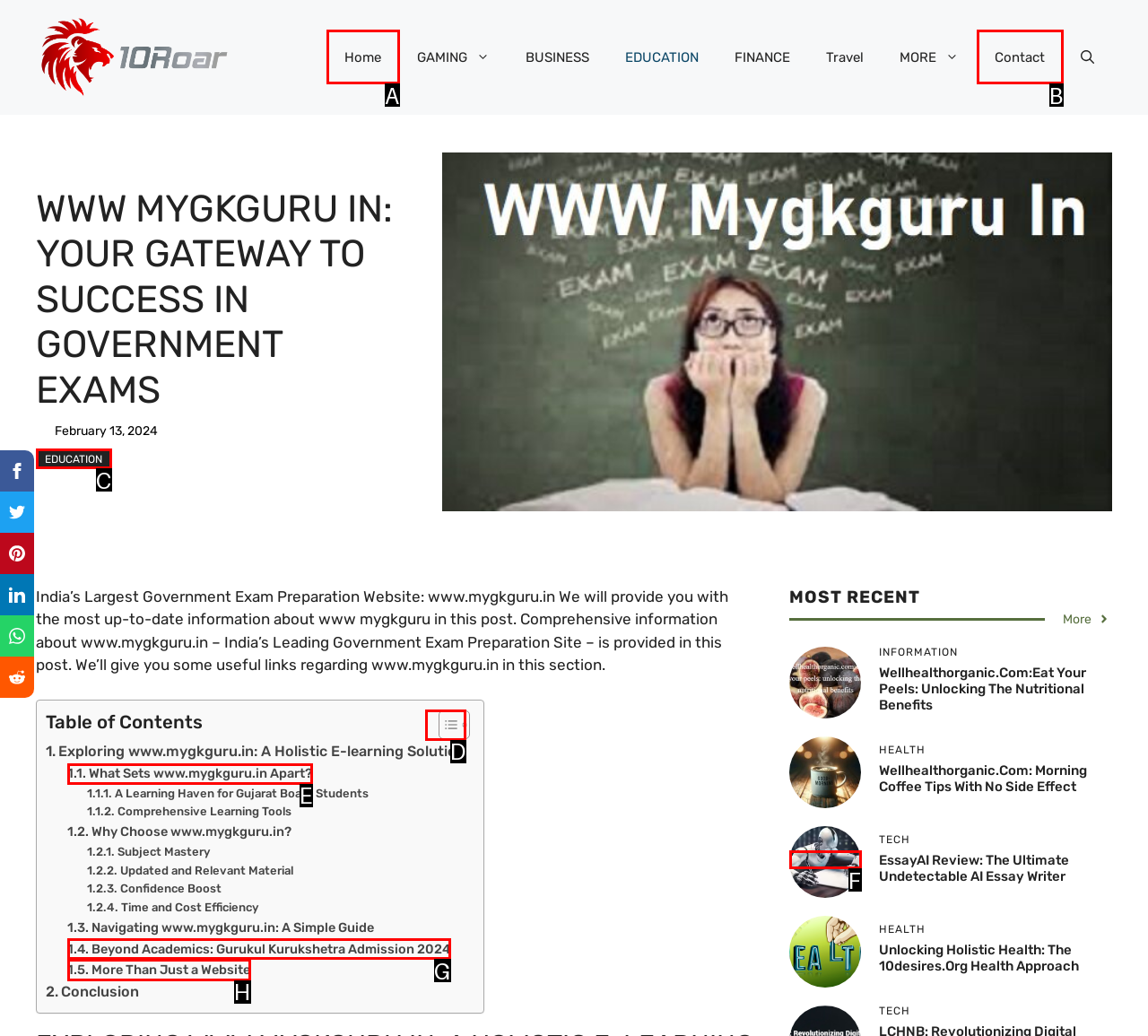Identify the letter of the UI element that corresponds to: More Than Just a Website
Respond with the letter of the option directly.

H